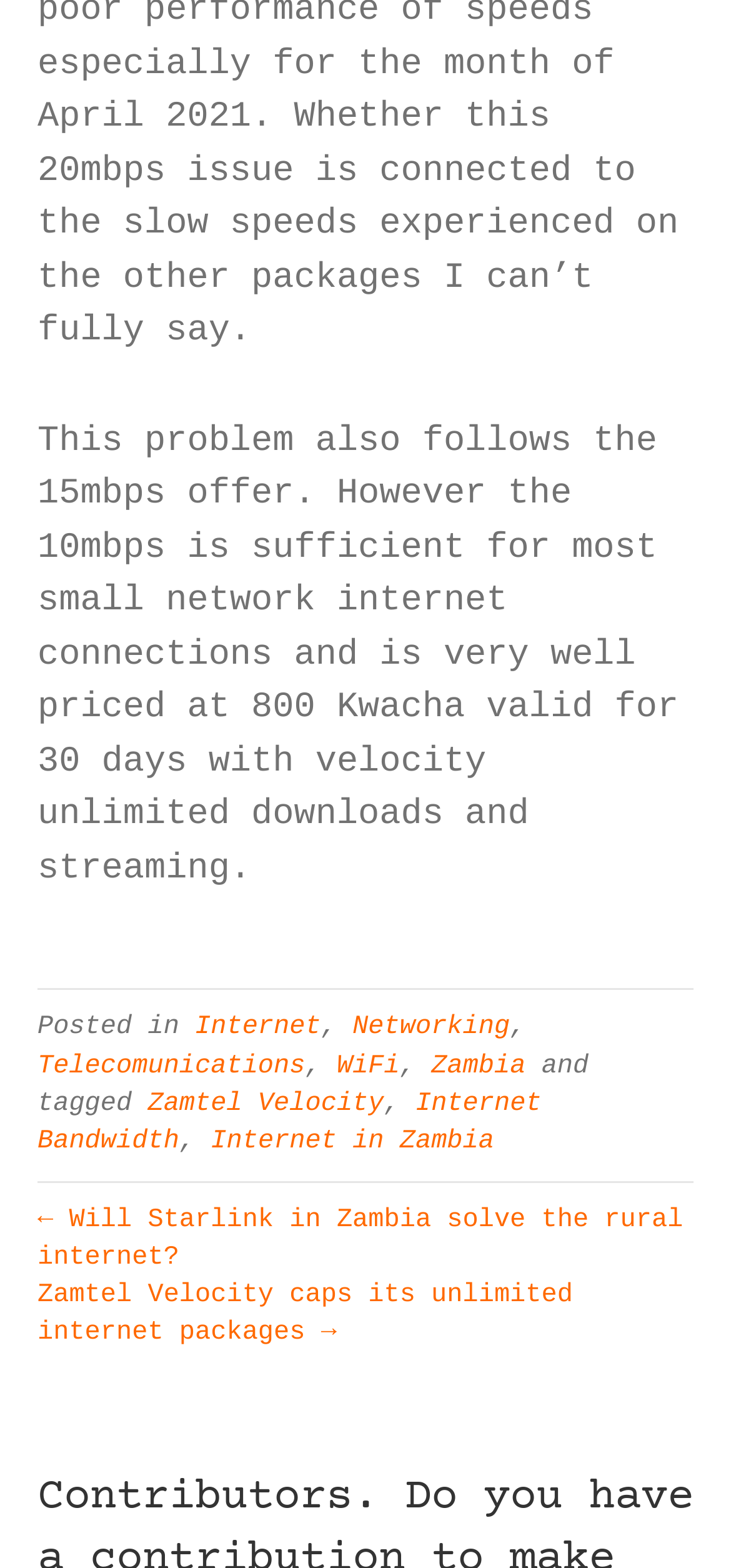What is the duration of Zamtel Velocity?
Craft a detailed and extensive response to the question.

The duration of Zamtel Velocity is mentioned in the text as 'valid for 30 days with velocity unlimited downloads and streaming'.